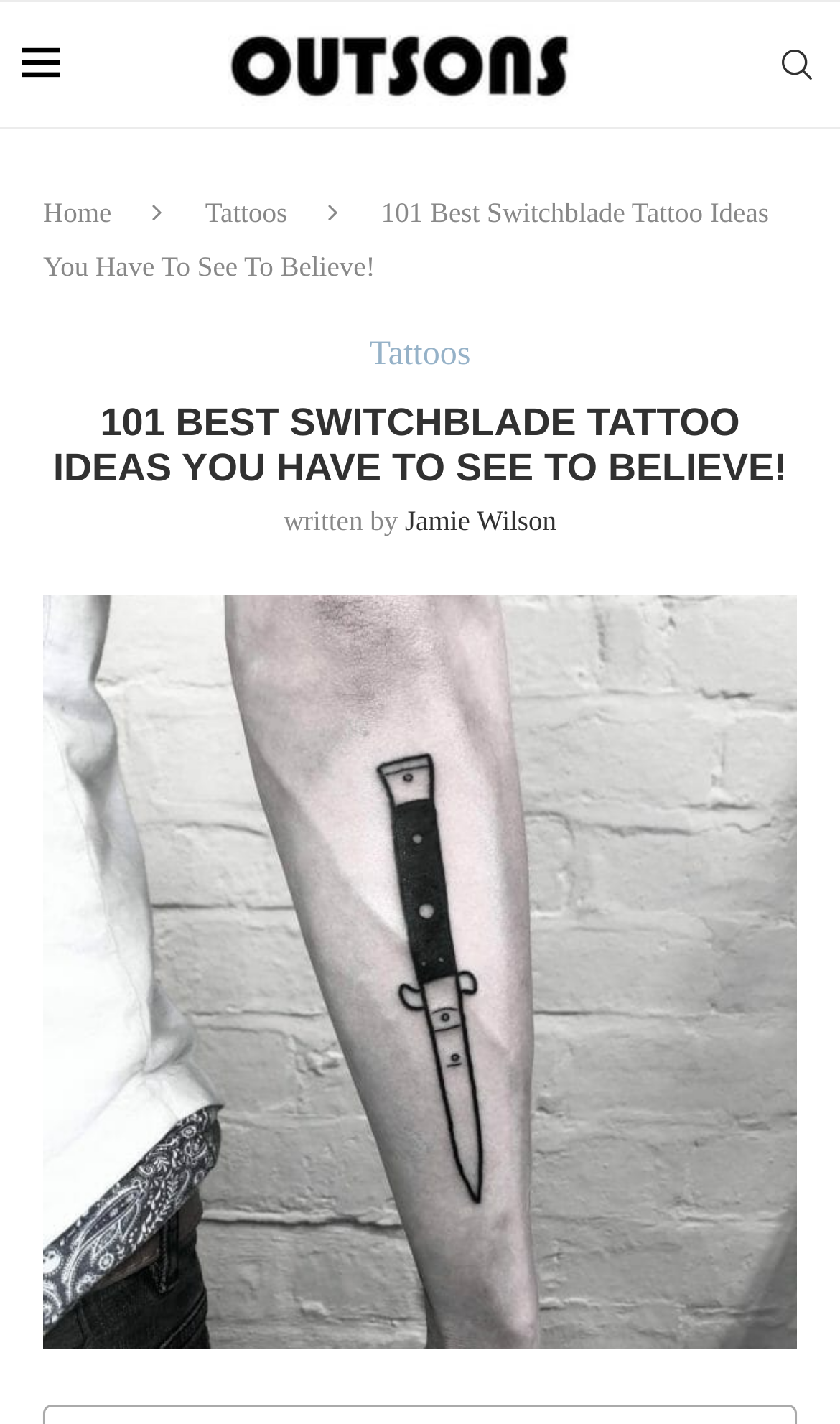Given the description "alt="Switchblade Tattoo" title="Switchblade Tattoo"", determine the bounding box of the corresponding UI element.

[0.051, 0.417, 0.949, 0.447]